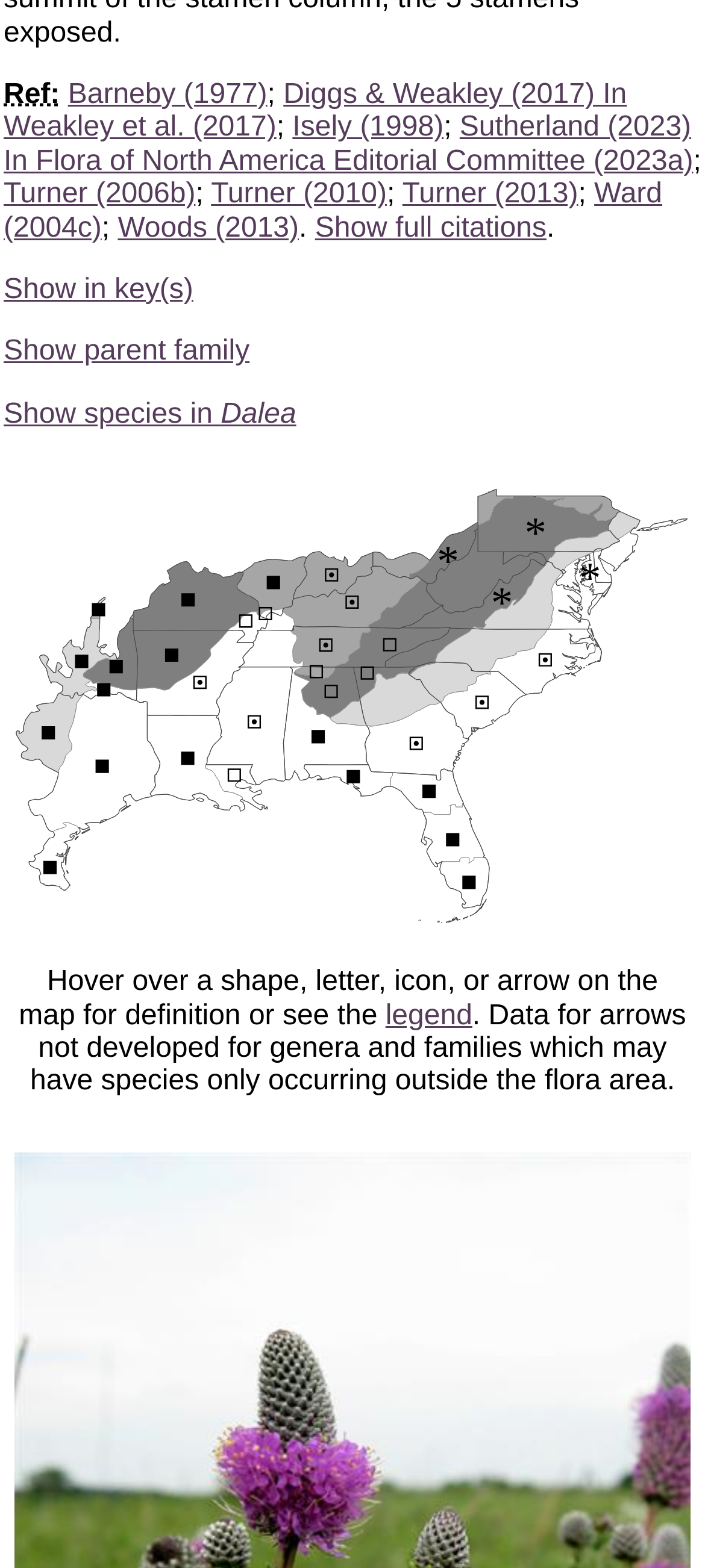What is the purpose of the map?
Give a single word or phrase answer based on the content of the image.

To show definitions or legends